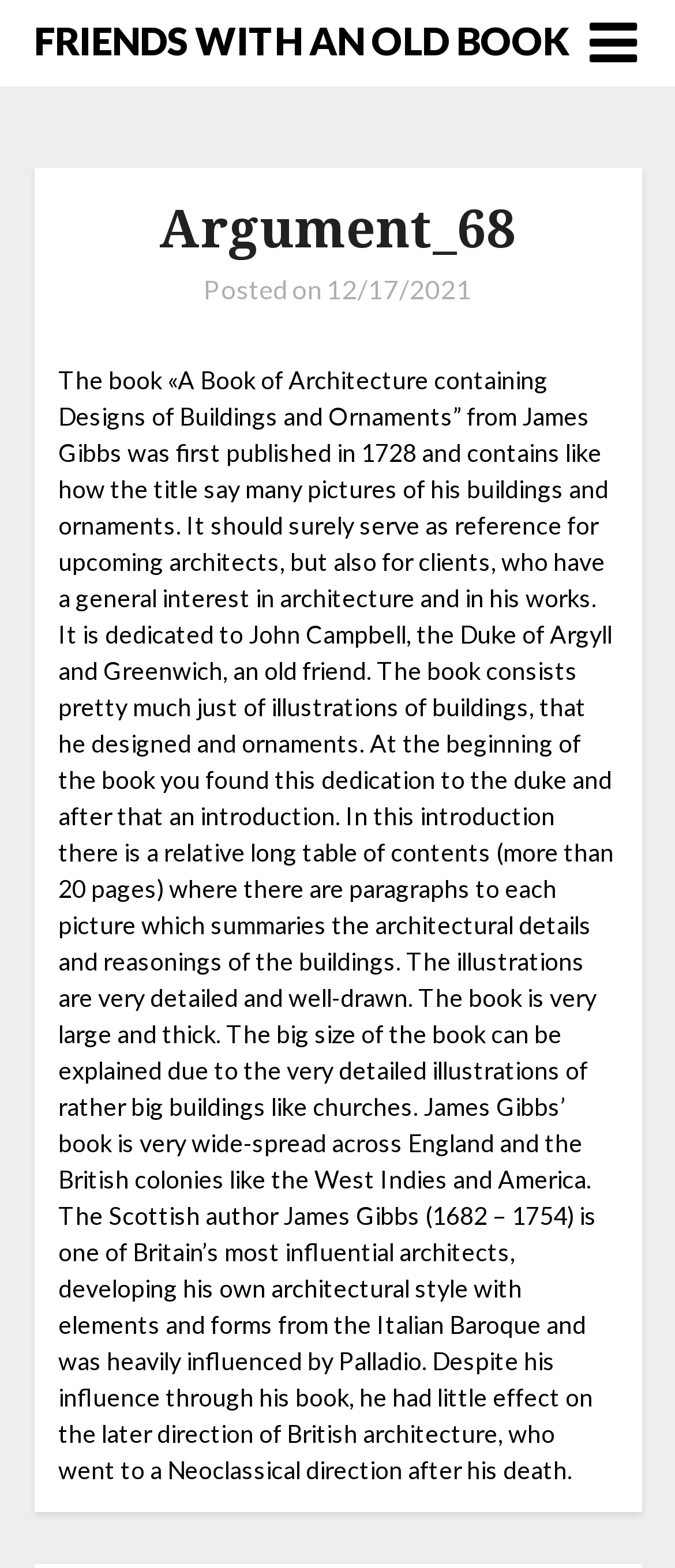Describe the webpage in detail, including text, images, and layout.

The webpage is about a book titled "A Book of Architecture containing Designs of Buildings and Ornaments" by James Gibbs, published in 1728. At the top, there is a link with an icon and another link with the title "FRIENDS WITH AN OLD BOOK". Below these links, there is an article section that takes up most of the page. 

In the article section, there is a header with the title "Argument_68" and a posting date "12/17/2021" next to it. The main content of the article is a long paragraph that describes the book's content, its dedication to the Duke of Argyll and Greenwich, and its detailed illustrations of buildings and ornaments. The text also provides information about the author, James Gibbs, and his influence on British architecture.